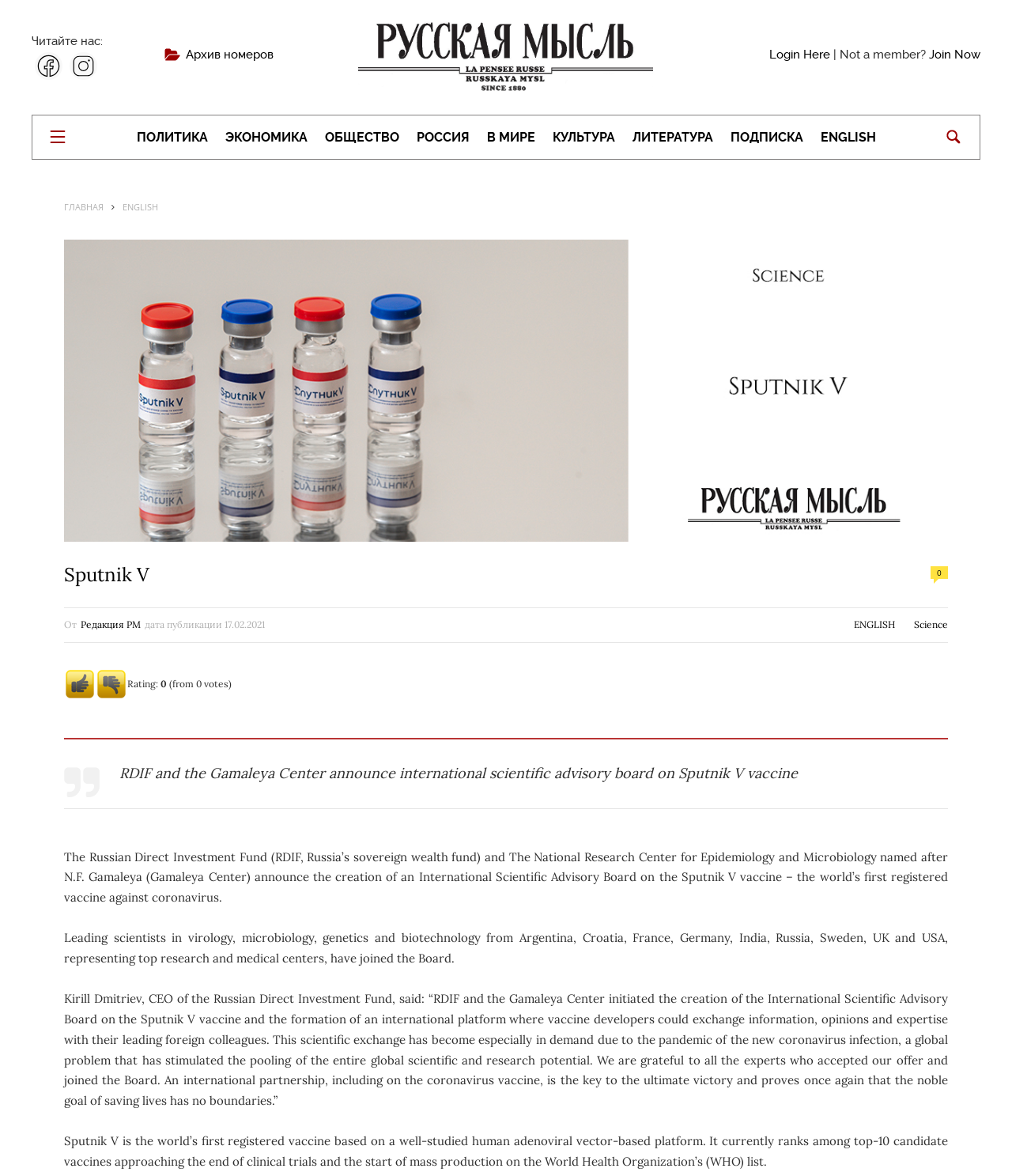Look at the image and give a detailed response to the following question: What is the name of the vaccine mentioned?

The webpage mentions the creation of an International Scientific Advisory Board on the Sputnik V vaccine, which is the world’s first registered vaccine against coronavirus.